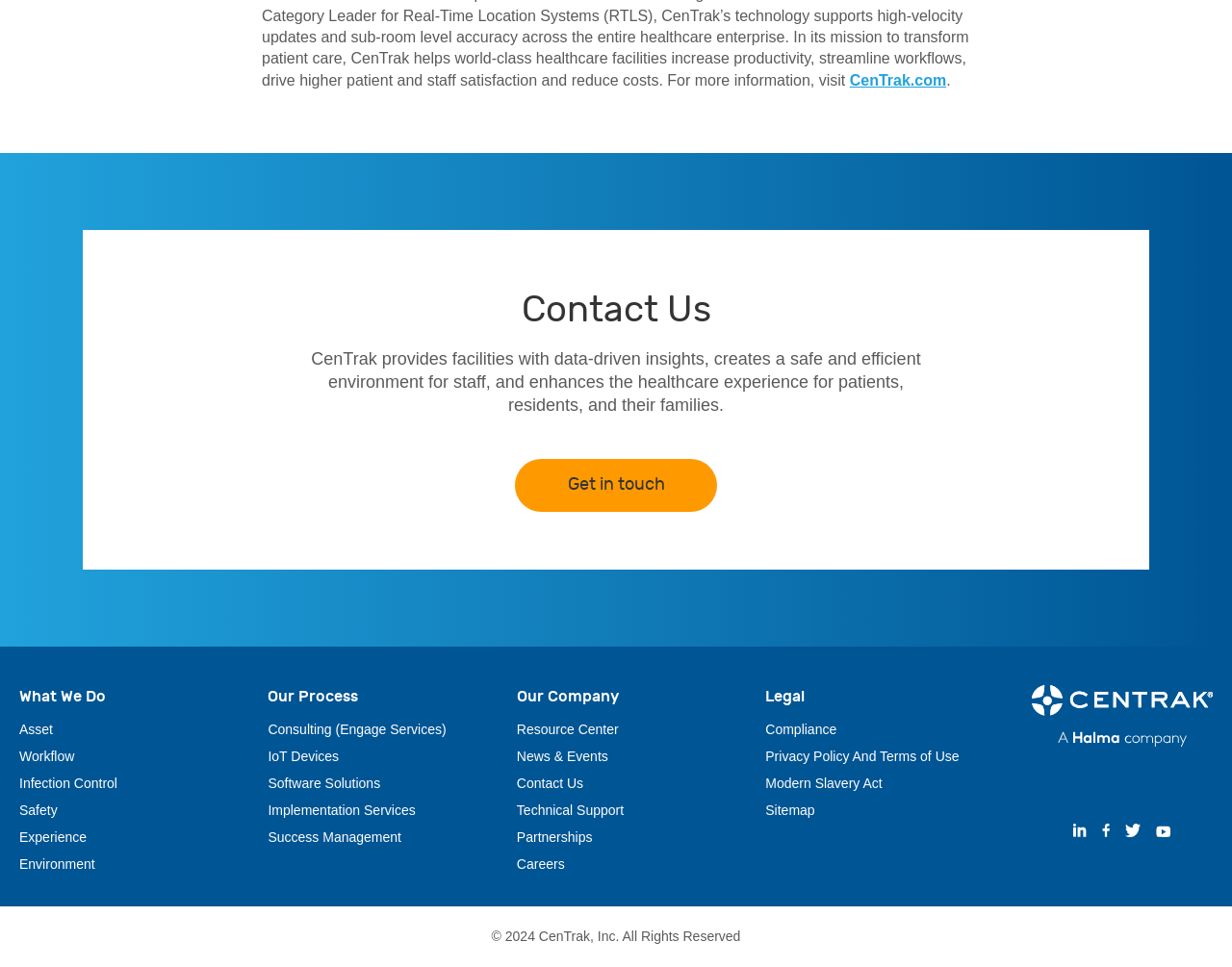Respond with a single word or short phrase to the following question: 
What is the copyright year?

2024